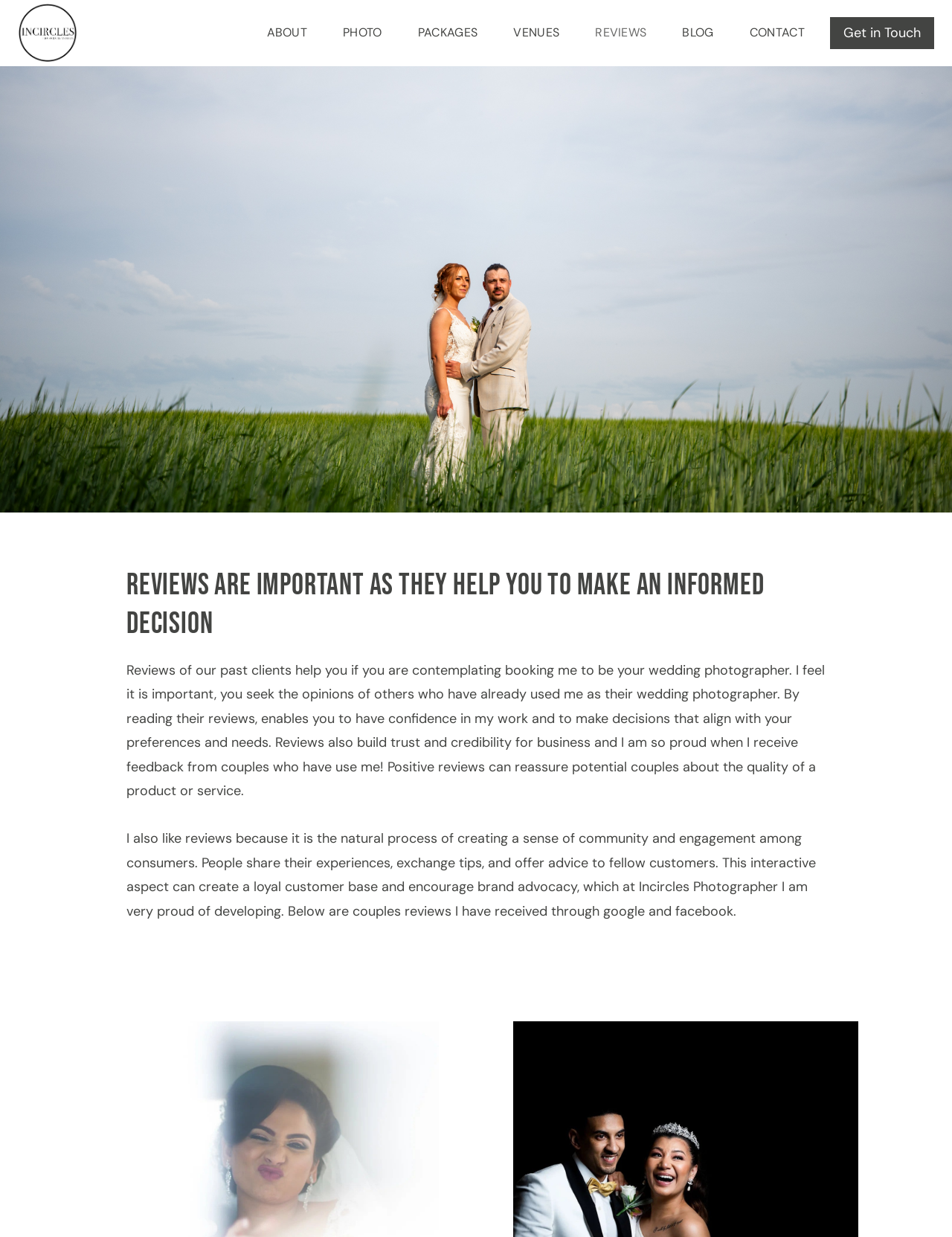From the webpage screenshot, predict the bounding box of the UI element that matches this description: "Get in Touch".

[0.872, 0.014, 0.981, 0.04]